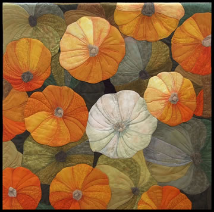What is the theme of the 2009 Down Under Quilts Calendar Competition?
Carefully examine the image and provide a detailed answer to the question.

According to the caption, the quilt artwork 'Autumn Abundance' was a finalist in the 2009 Down Under Quilts Calendar Competition, and the theme of that competition was 'Magic of Colour', which implies that the competition was focused on showcasing vibrant and colorful quilts.